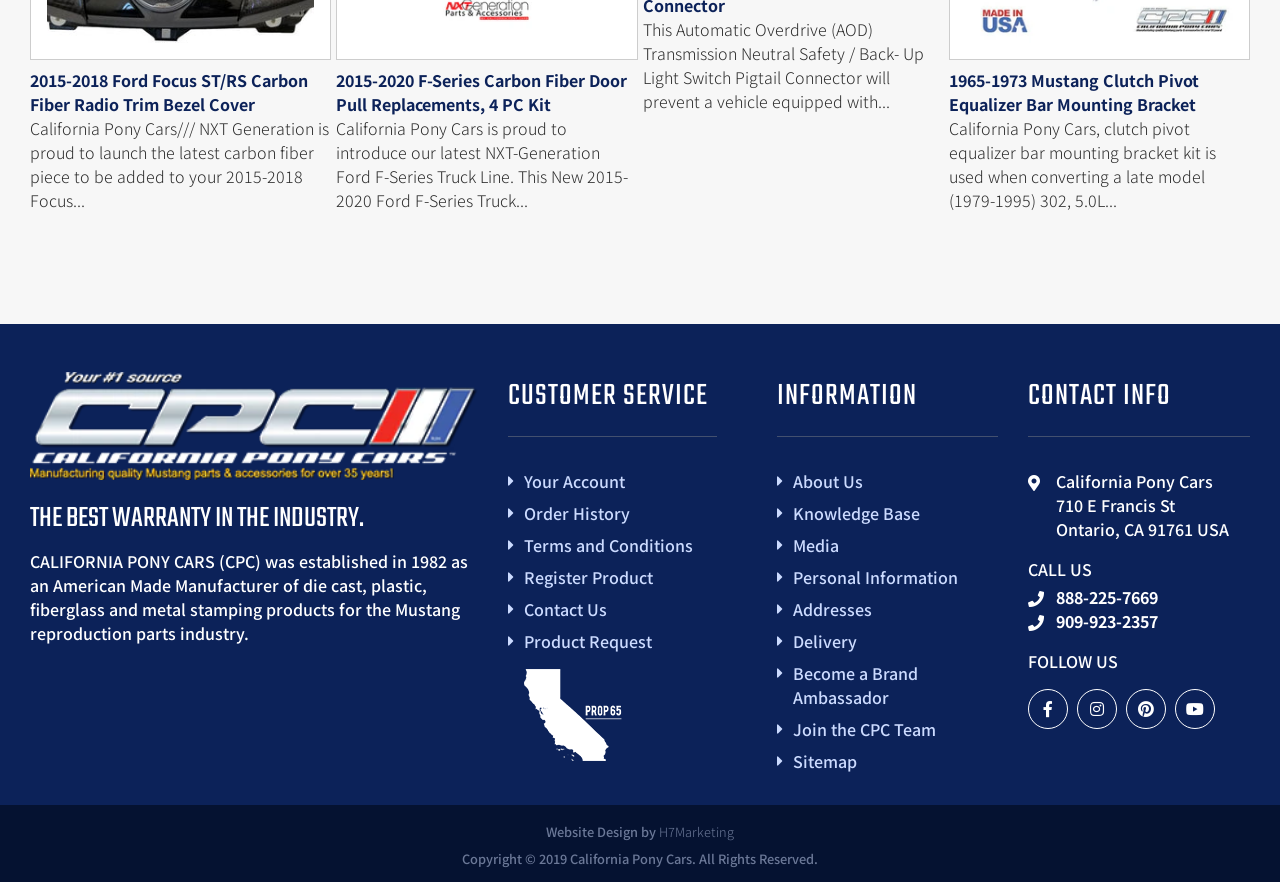Please mark the clickable region by giving the bounding box coordinates needed to complete this instruction: "Learn about California Pony Cars".

[0.607, 0.532, 0.78, 0.559]